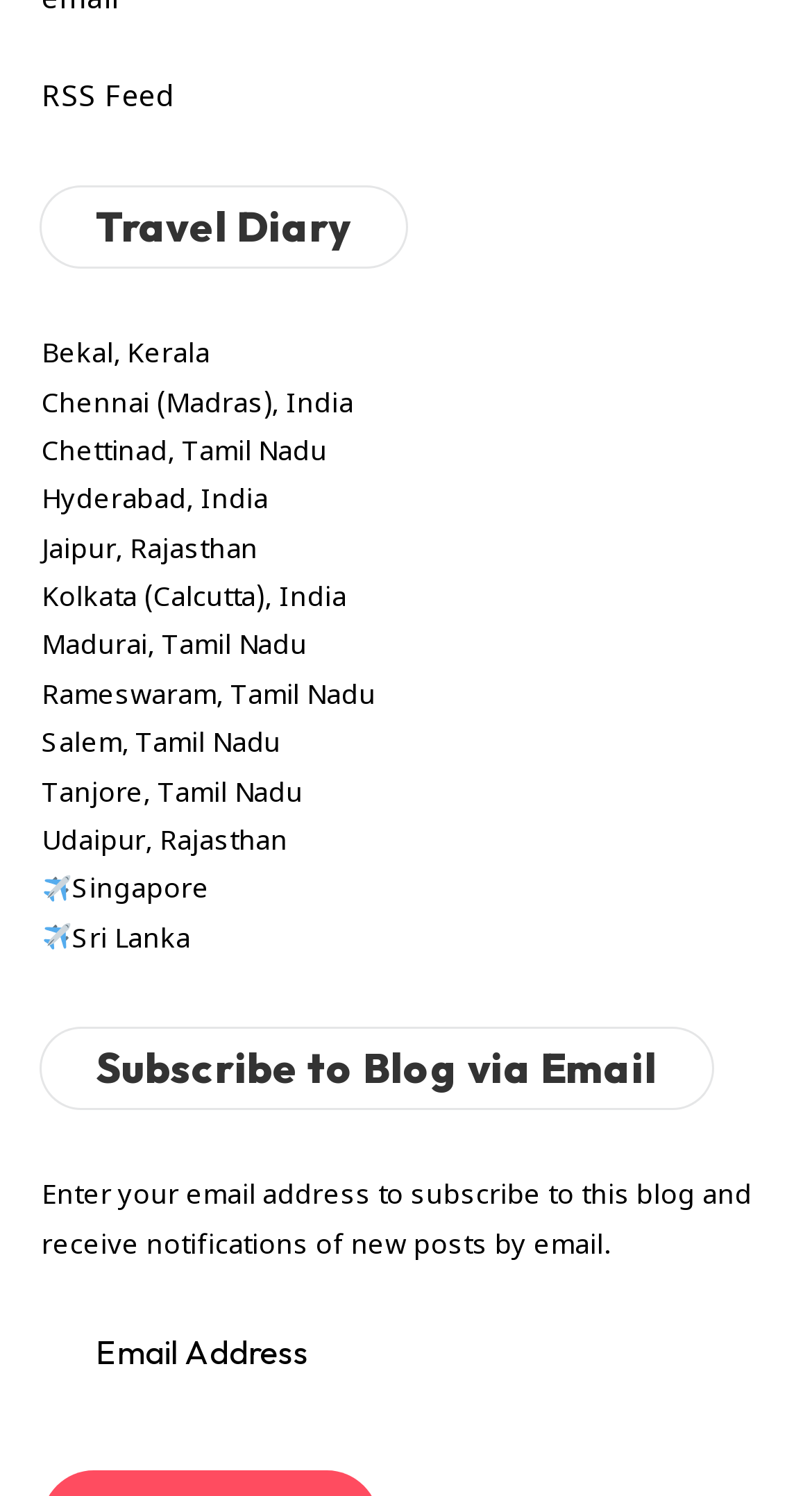Provide the bounding box for the UI element matching this description: "Hyderabad, India".

[0.051, 0.325, 0.33, 0.347]